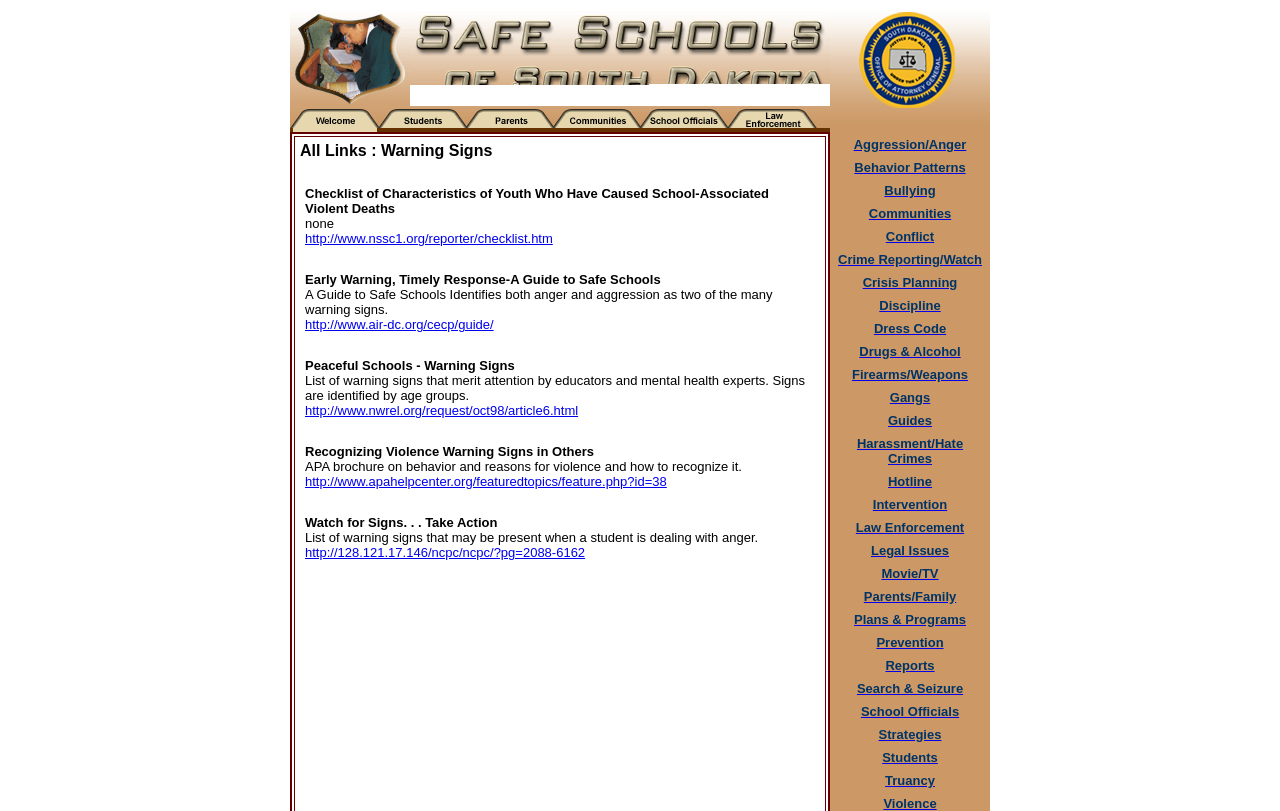How many images are on the top row?
Refer to the image and offer an in-depth and detailed answer to the question.

I counted the number of image elements in the first row of the table, which are 17.